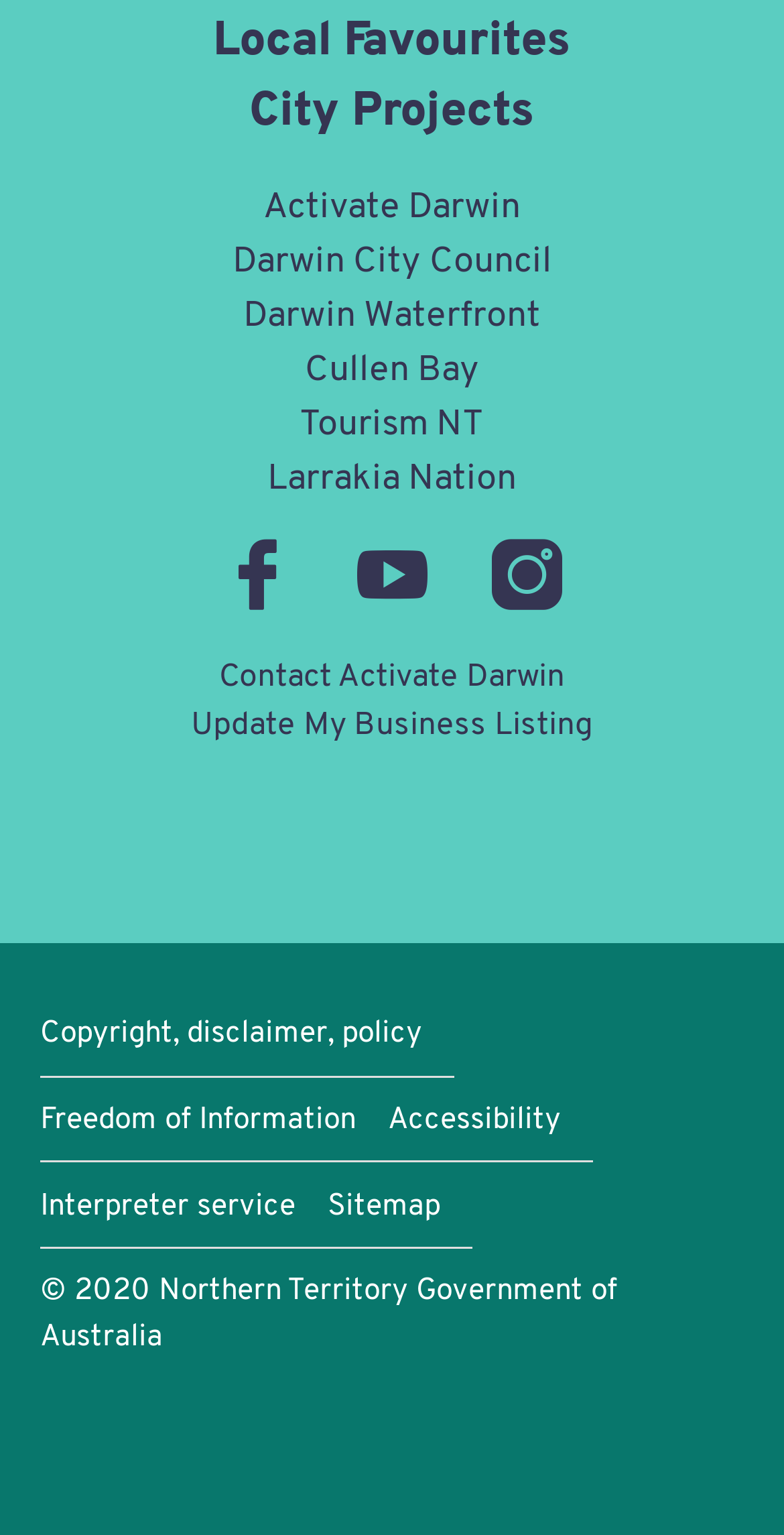Identify the bounding box coordinates of the section that should be clicked to achieve the task described: "Contact Activate Darwin".

[0.279, 0.431, 0.721, 0.452]